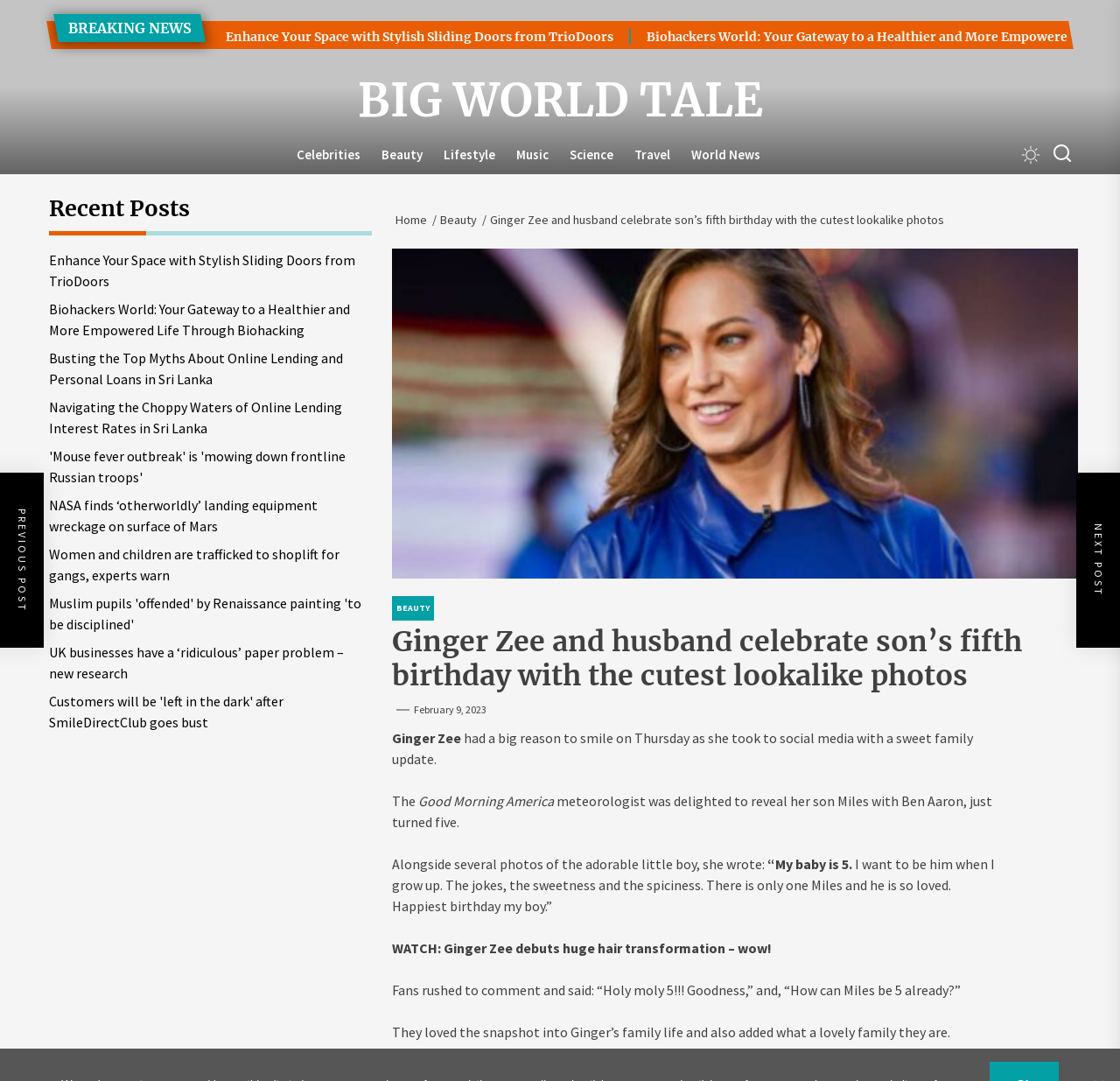Locate the bounding box coordinates of the area you need to click to fulfill this instruction: 'Search for something'. The coordinates must be in the form of four float numbers ranging from 0 to 1: [left, top, right, bottom].

None